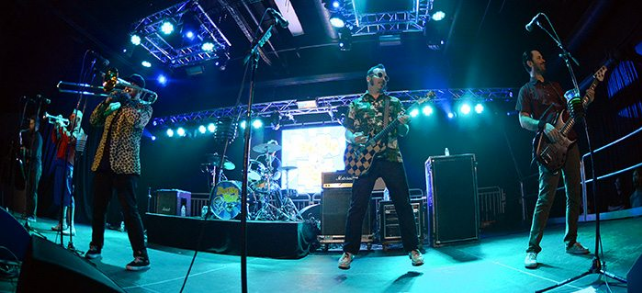What instrument is the musician in the foreground wearing a leopard-print jacket playing?
Look at the image and provide a short answer using one word or a phrase.

Trombone